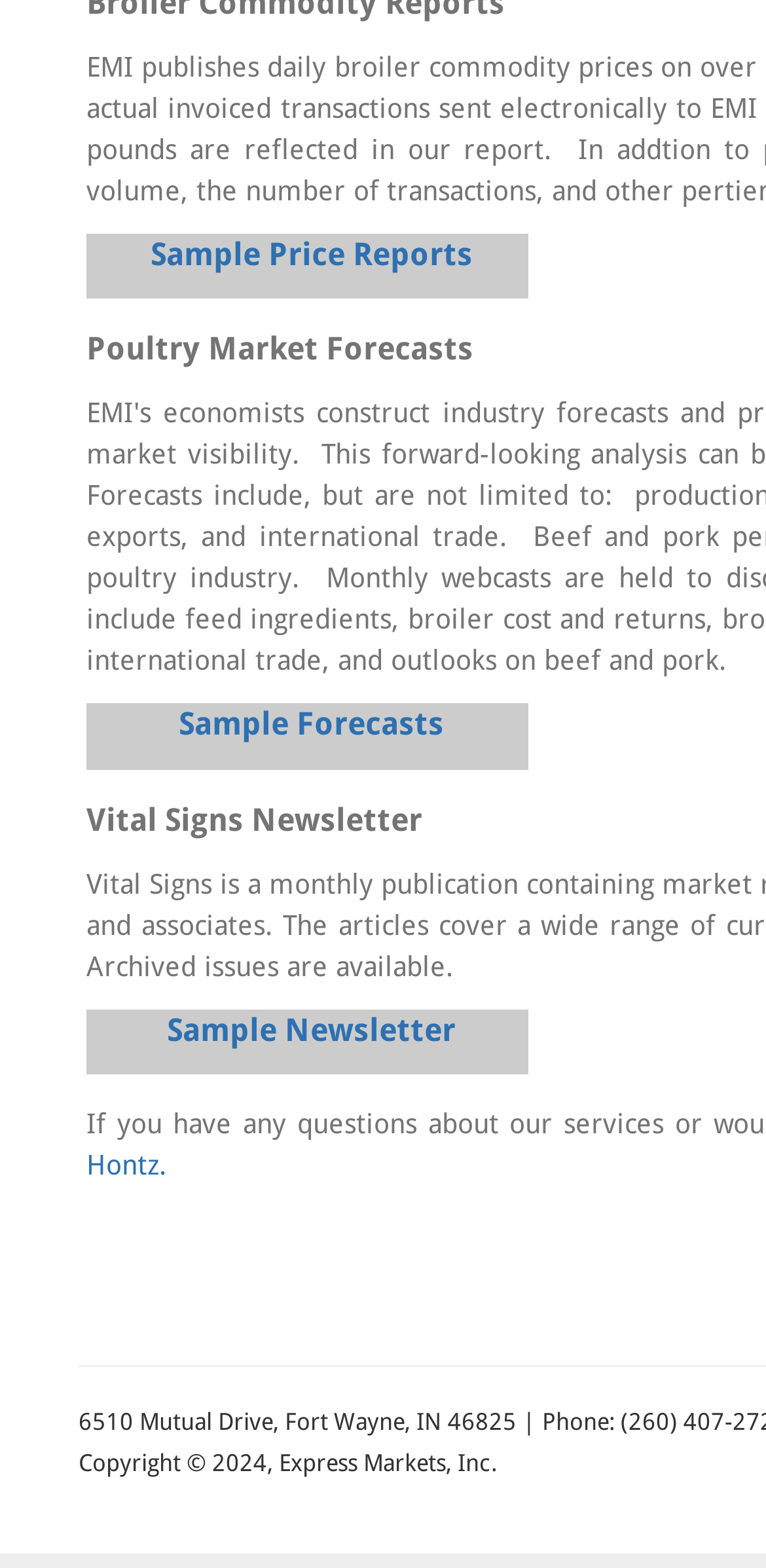Find and provide the bounding box coordinates for the UI element described with: "Sample Newsletter".

[0.218, 0.645, 0.595, 0.669]